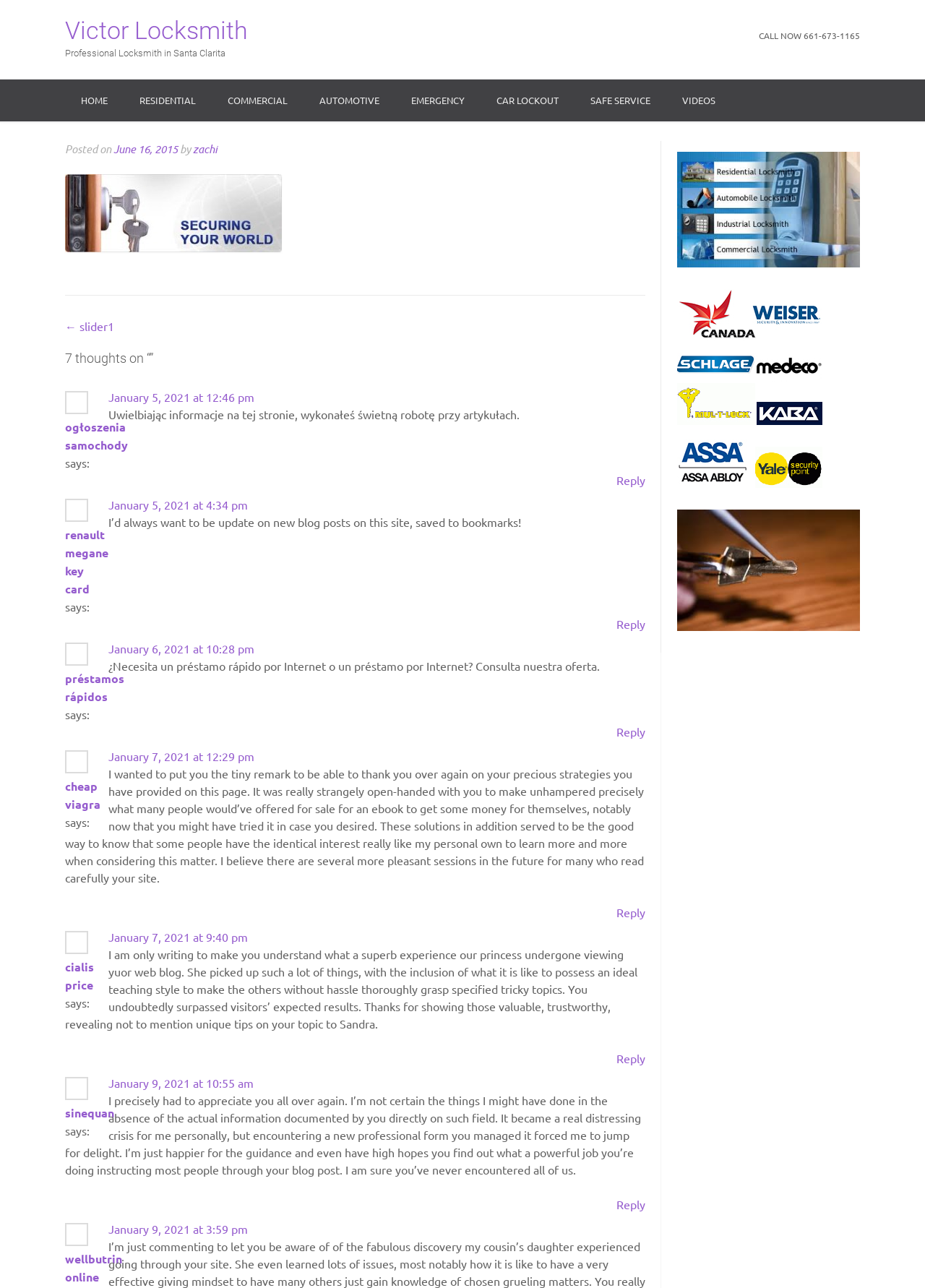Locate the bounding box coordinates of the element to click to perform the following action: 'Click on 'CALL NOW 661-673-1165''. The coordinates should be given as four float values between 0 and 1, in the form of [left, top, right, bottom].

[0.82, 0.022, 0.93, 0.033]